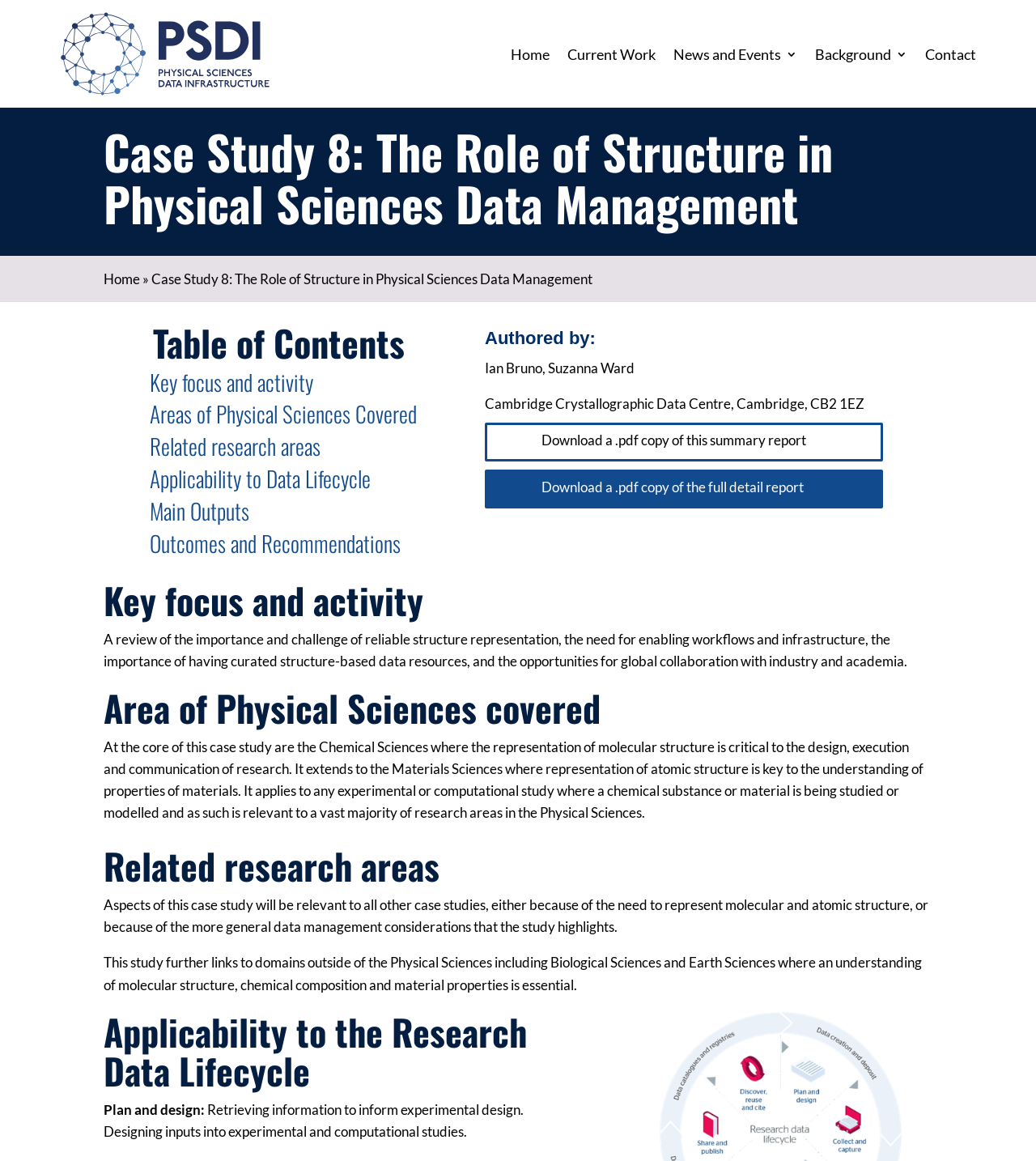Answer the question in one word or a short phrase:
What is the name of the author of the case study?

Ian Bruno, Suzanna Ward